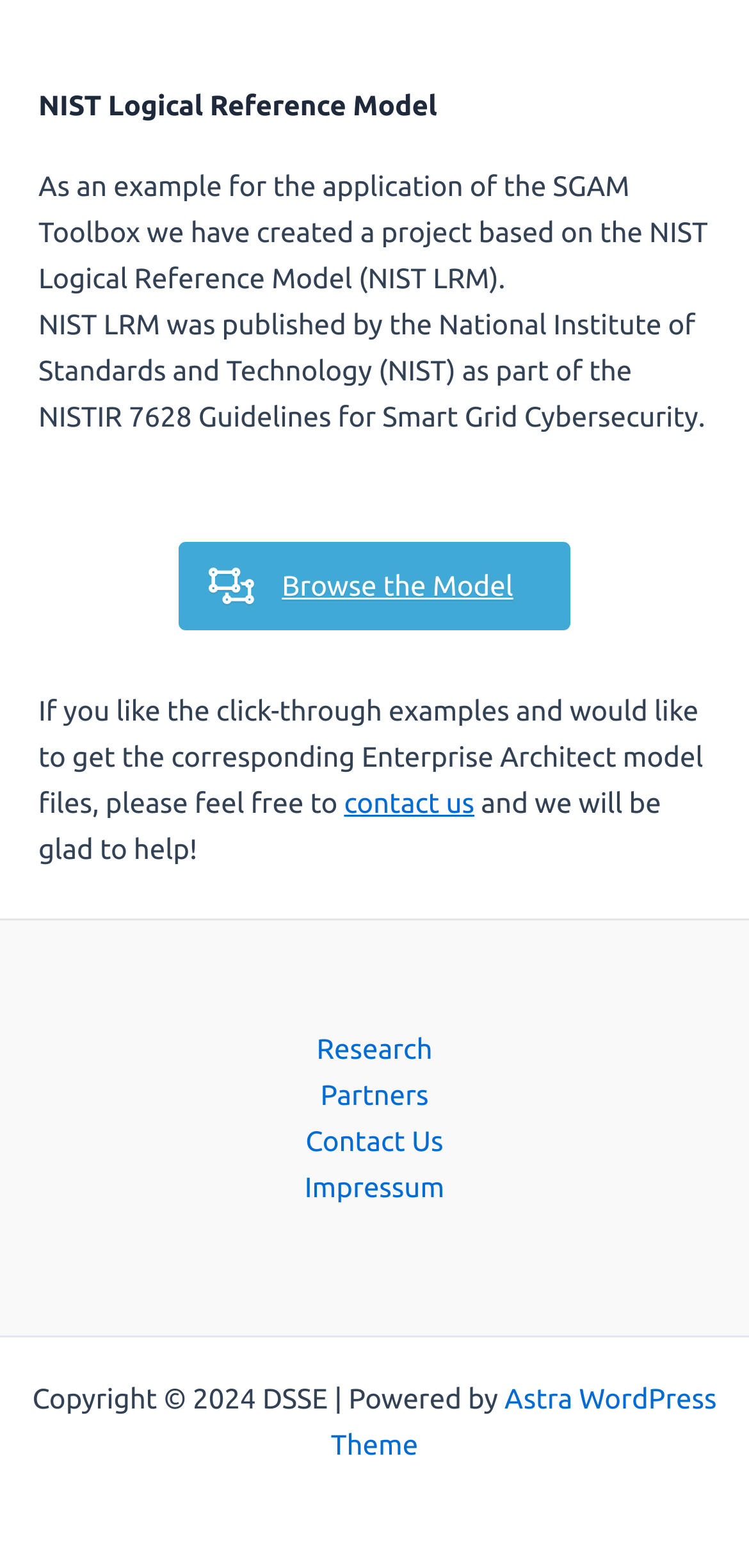Given the element description "Impressum", identify the bounding box of the corresponding UI element.

[0.355, 0.742, 0.645, 0.772]